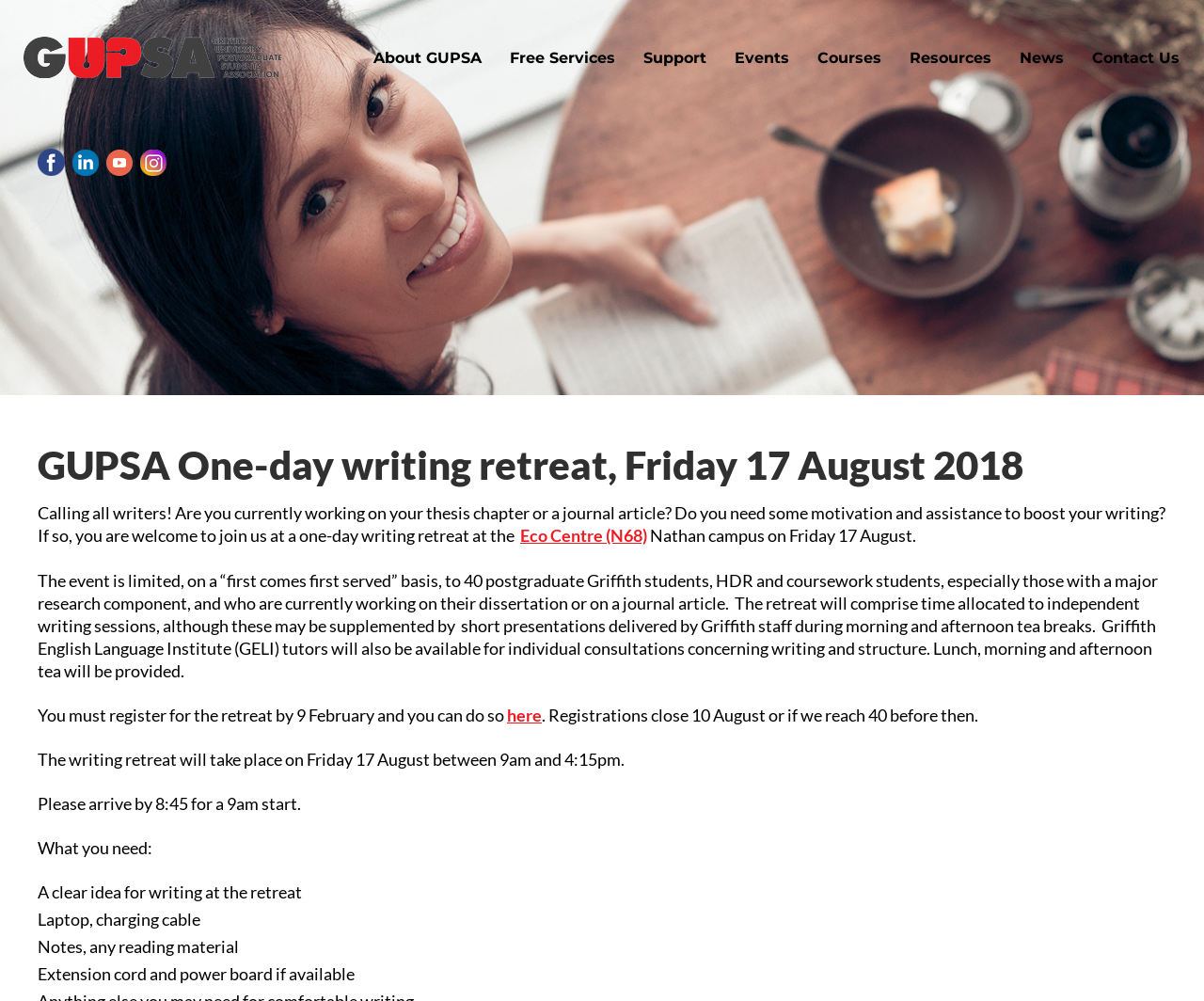Provide a single word or phrase to answer the given question: 
Where is the event located?

Eco Centre (N68)